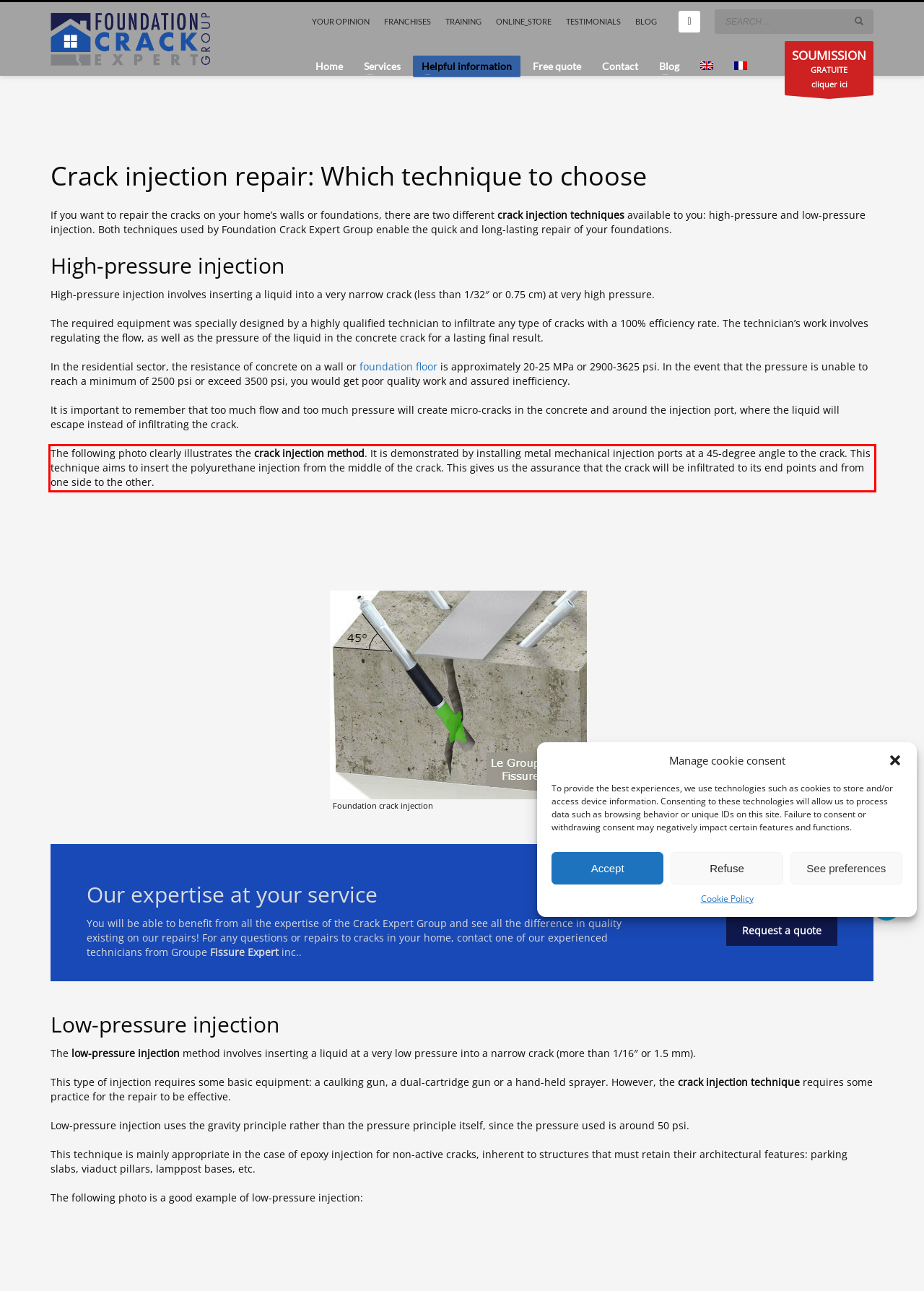You are given a screenshot of a webpage with a UI element highlighted by a red bounding box. Please perform OCR on the text content within this red bounding box.

The following photo clearly illustrates the crack injection method. It is demonstrated by installing metal mechanical injection ports at a 45-degree angle to the crack. This technique aims to insert the polyurethane injection from the middle of the crack. This gives us the assurance that the crack will be infiltrated to its end points and from one side to the other.